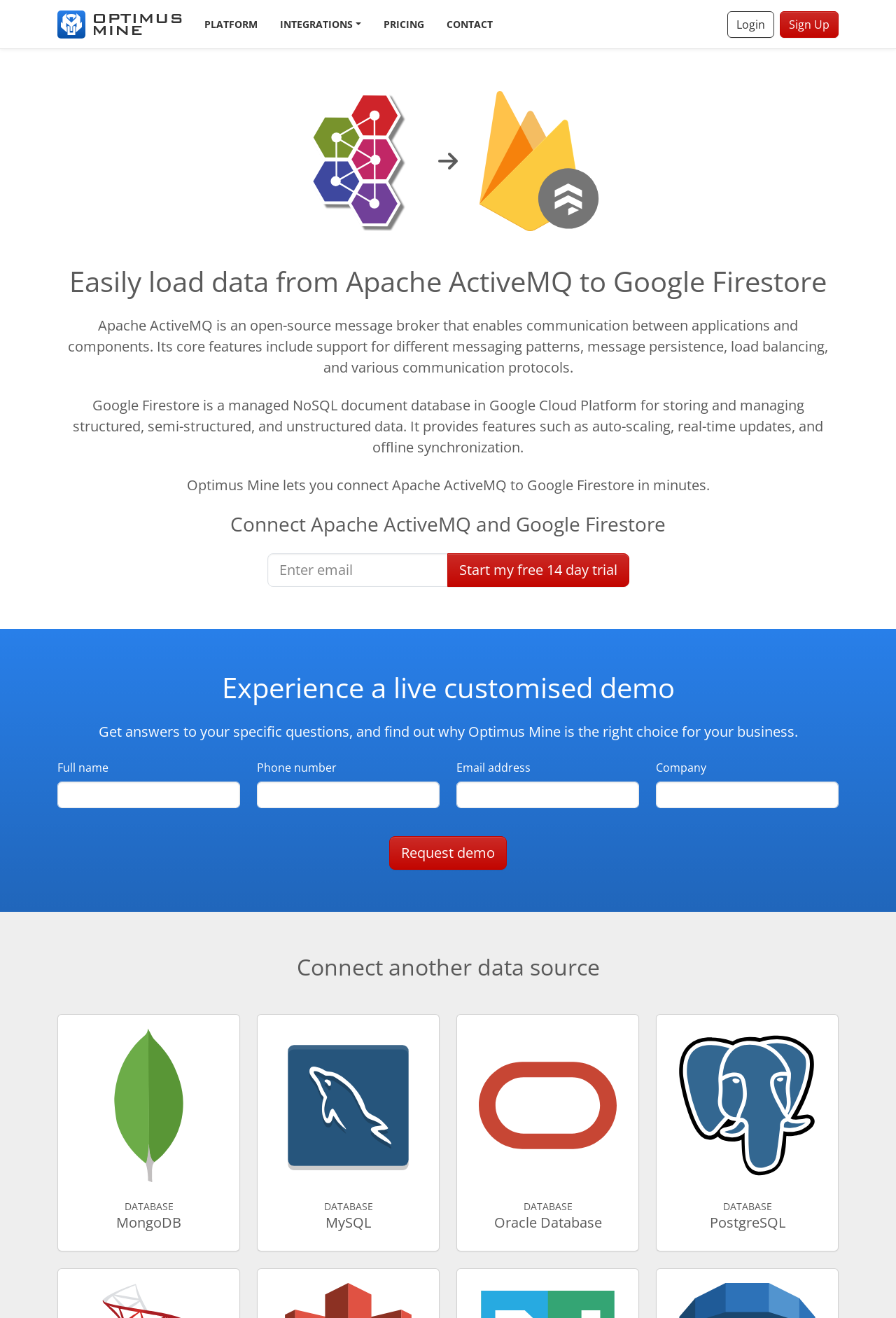Determine the bounding box for the described HTML element: "Platform". Ensure the coordinates are four float numbers between 0 and 1 in the format [left, top, right, bottom].

[0.216, 0.0, 0.3, 0.037]